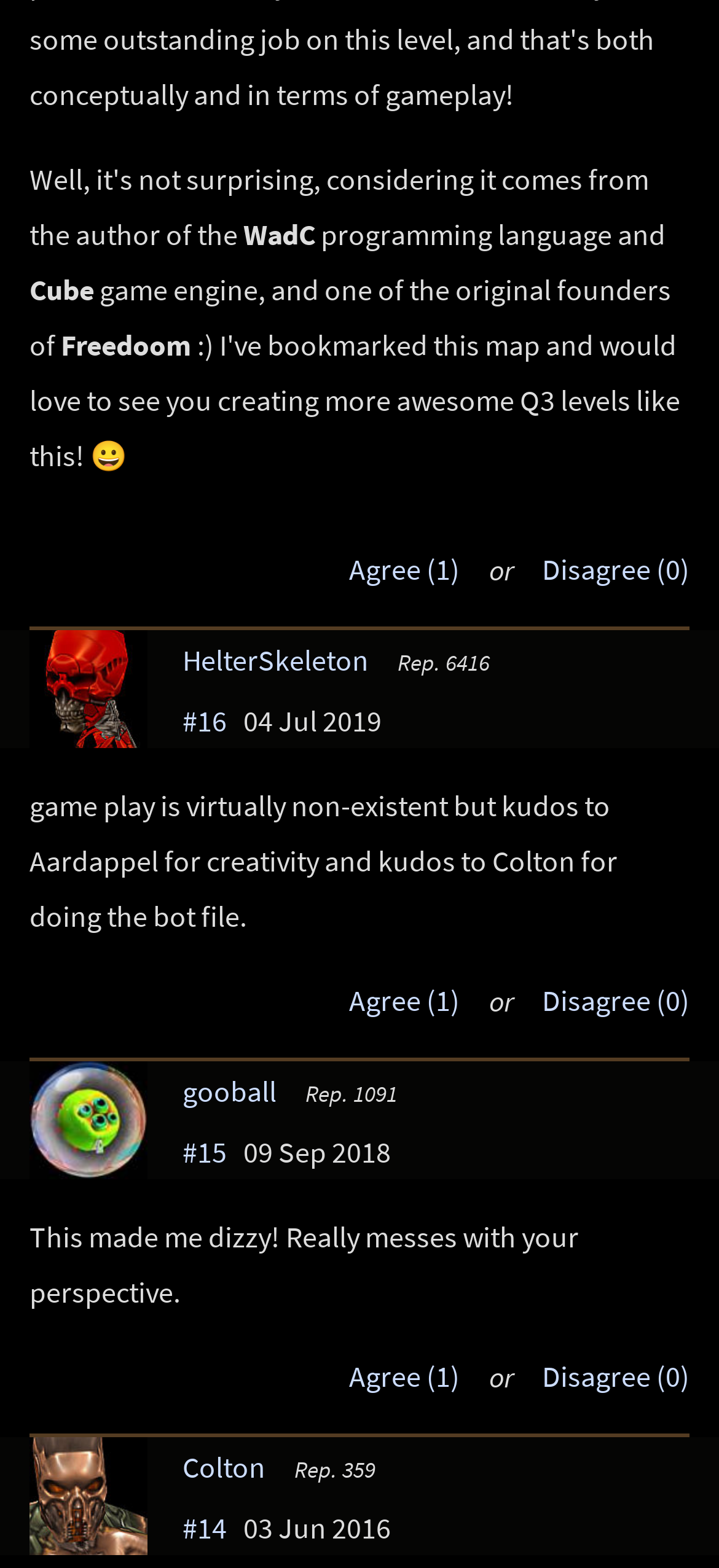What is the name of the person who created the bot file?
Please provide a comprehensive and detailed answer to the question.

The name of the person who created the bot file can be inferred from the StaticText element 'kudos to Colton for doing the bot file' which suggests that Colton is the creator of the bot file.